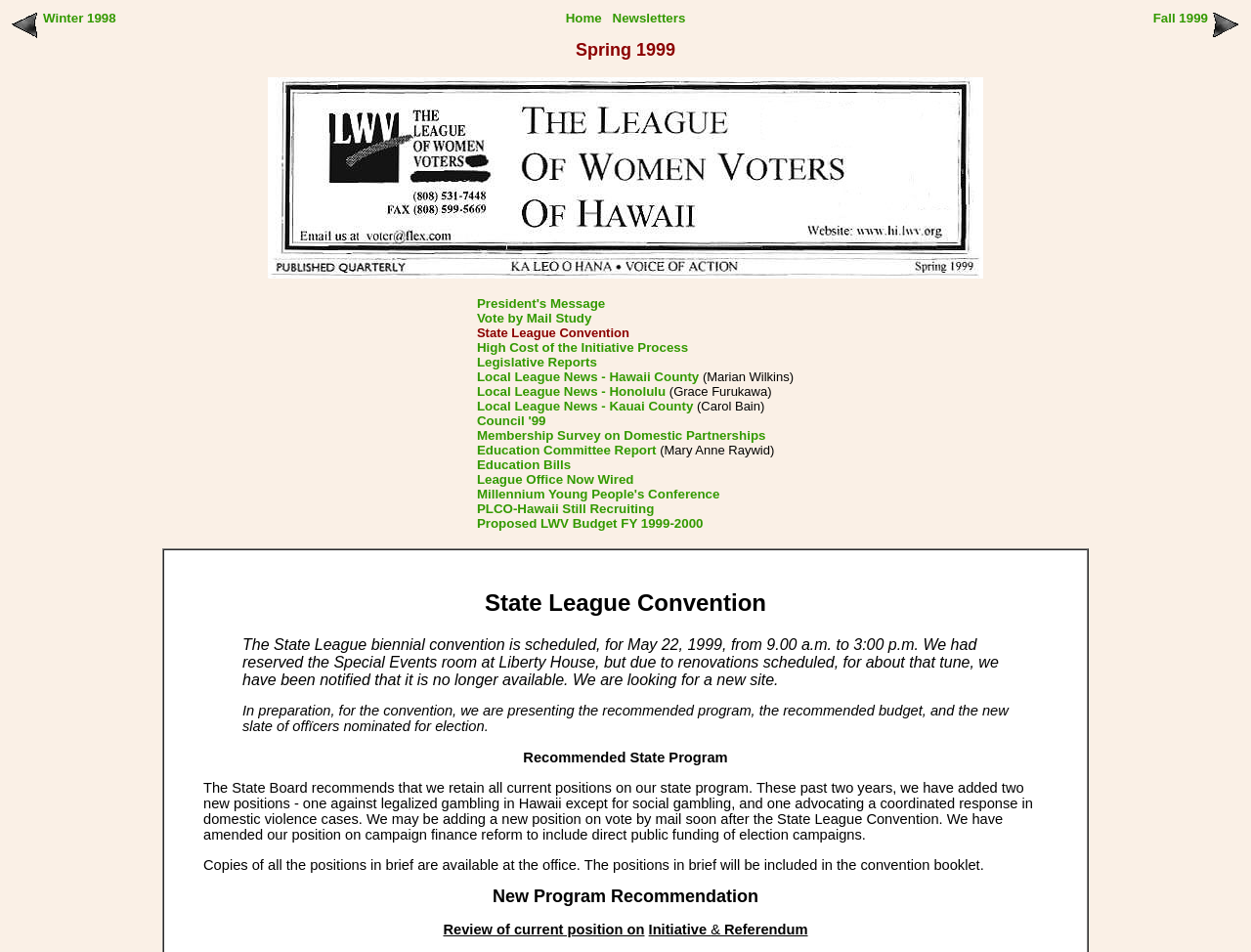Identify the bounding box coordinates of the specific part of the webpage to click to complete this instruction: "Check Local League News - Hawaii County".

[0.381, 0.388, 0.559, 0.403]